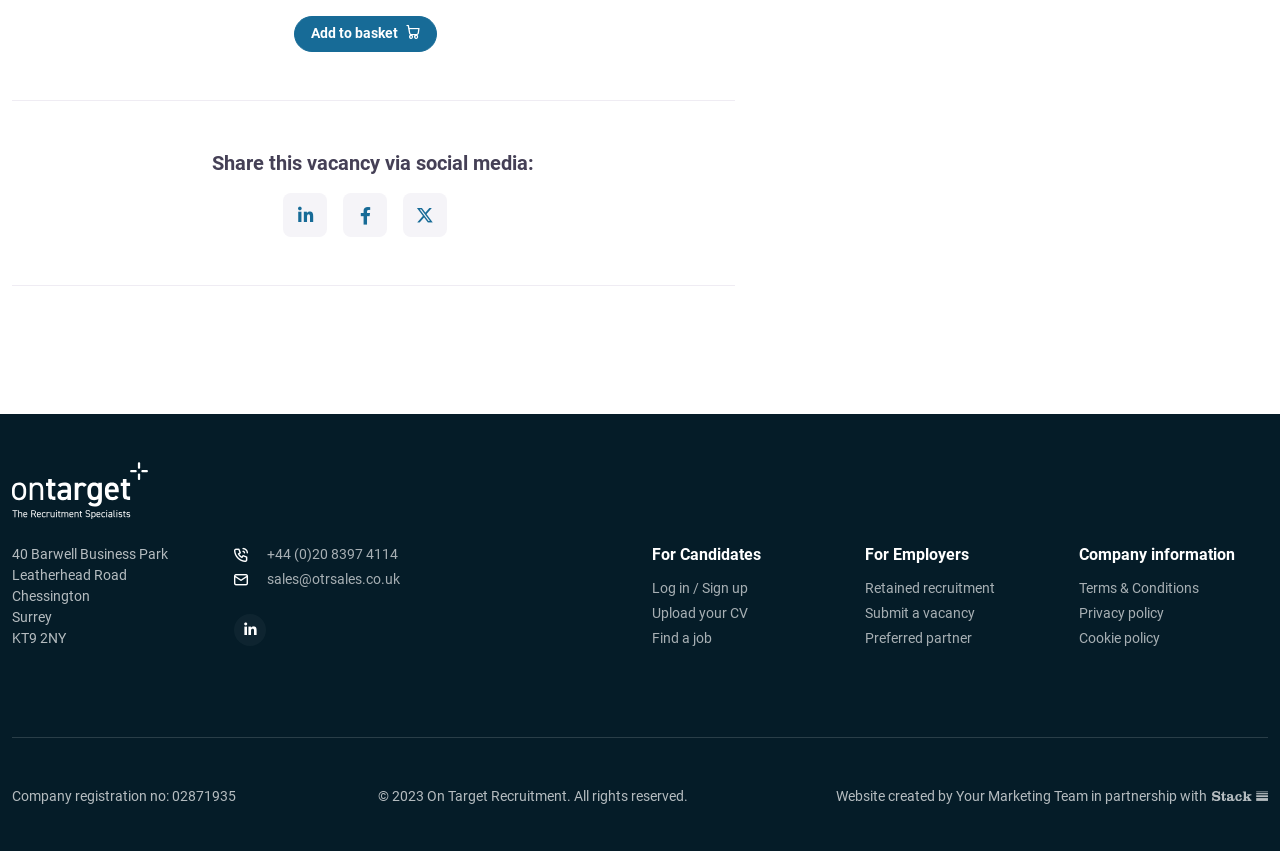Please identify the coordinates of the bounding box for the clickable region that will accomplish this instruction: "Add to basket".

[0.23, 0.018, 0.341, 0.061]